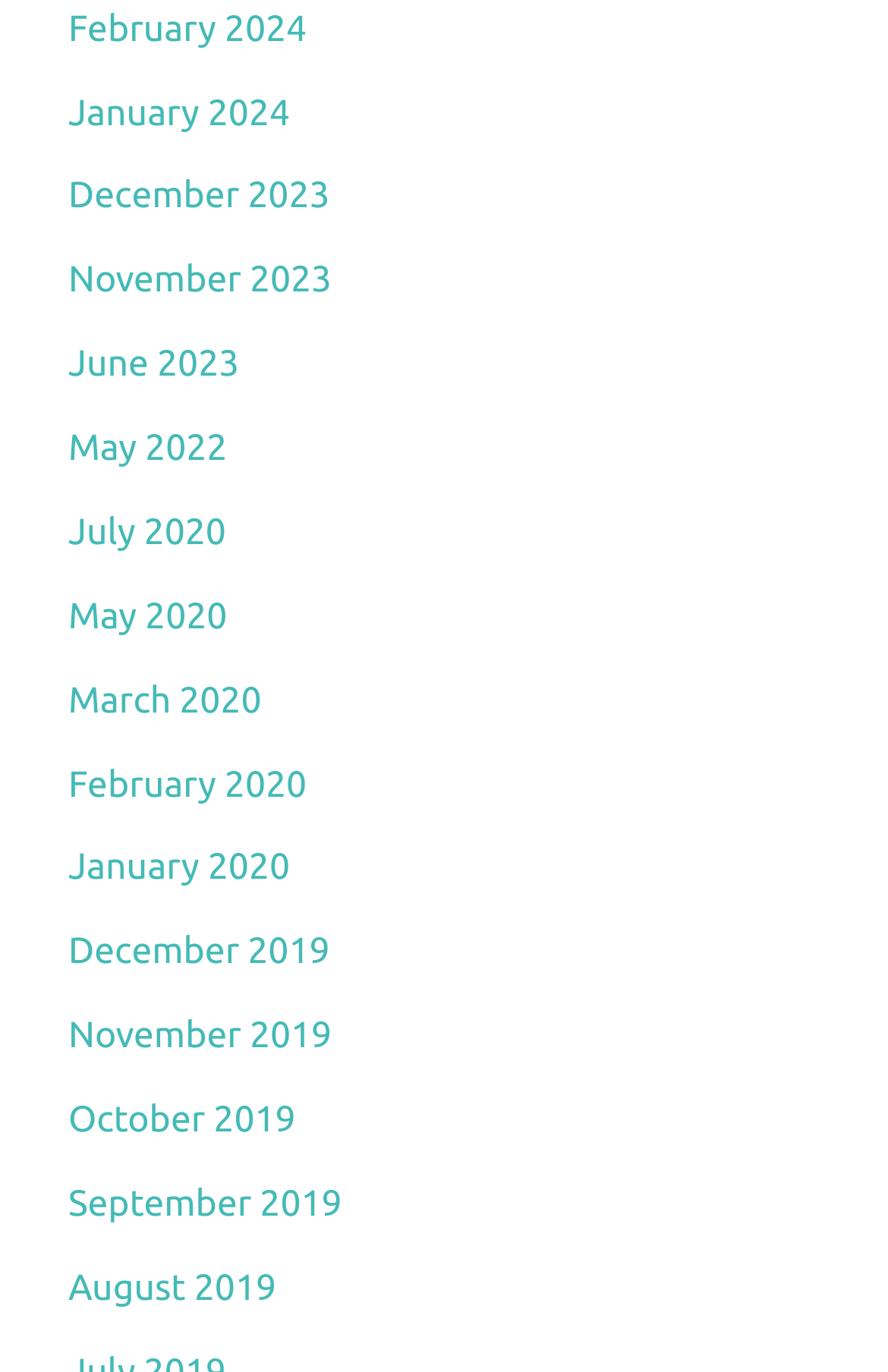Please analyze the image and provide a thorough answer to the question:
What is the earliest month listed?

I looked at the list of links and found that the earliest month listed is August 2019, which is at the bottom of the list.